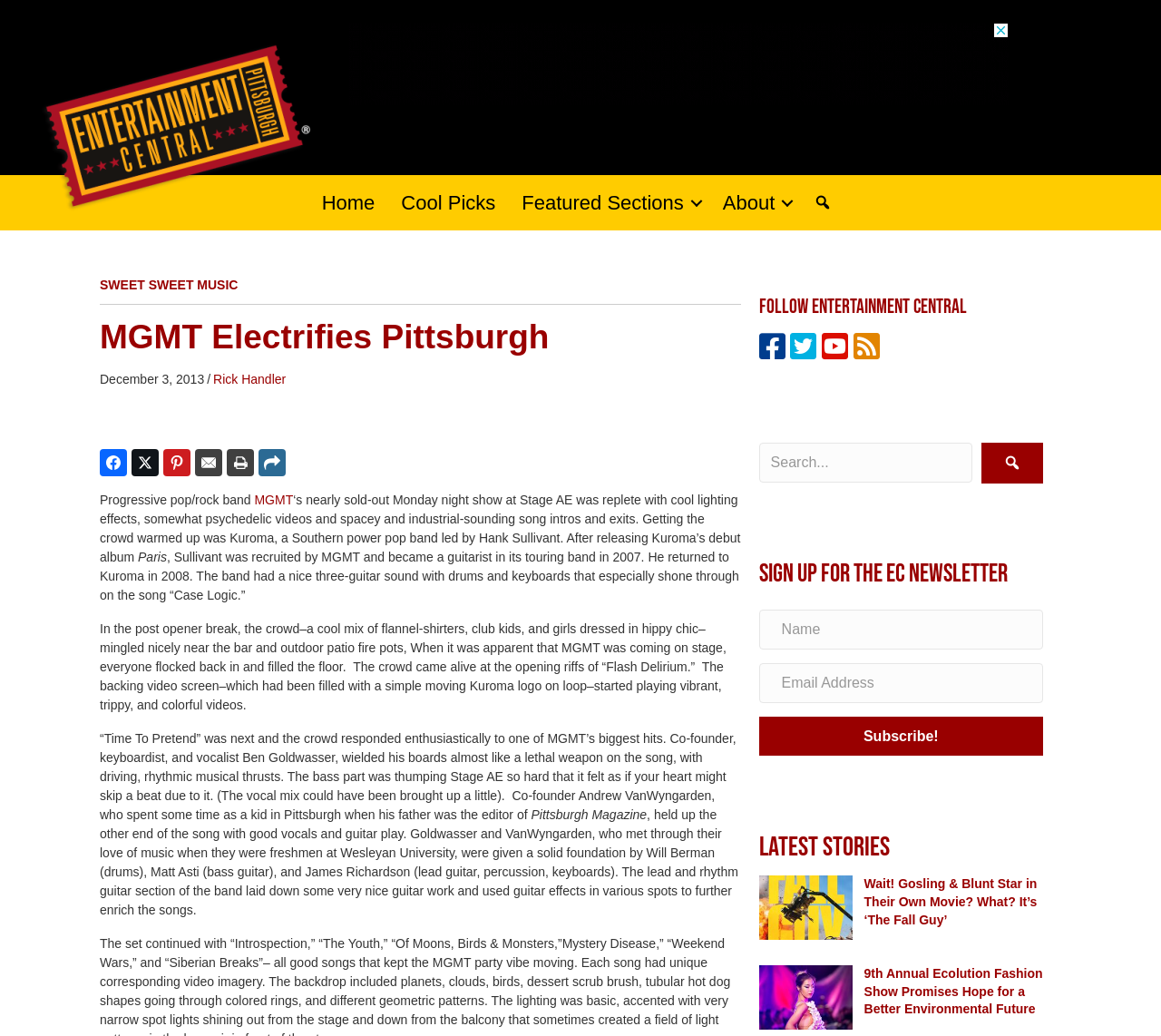Determine the title of the webpage and give its text content.

MGMT Electrifies Pittsburgh